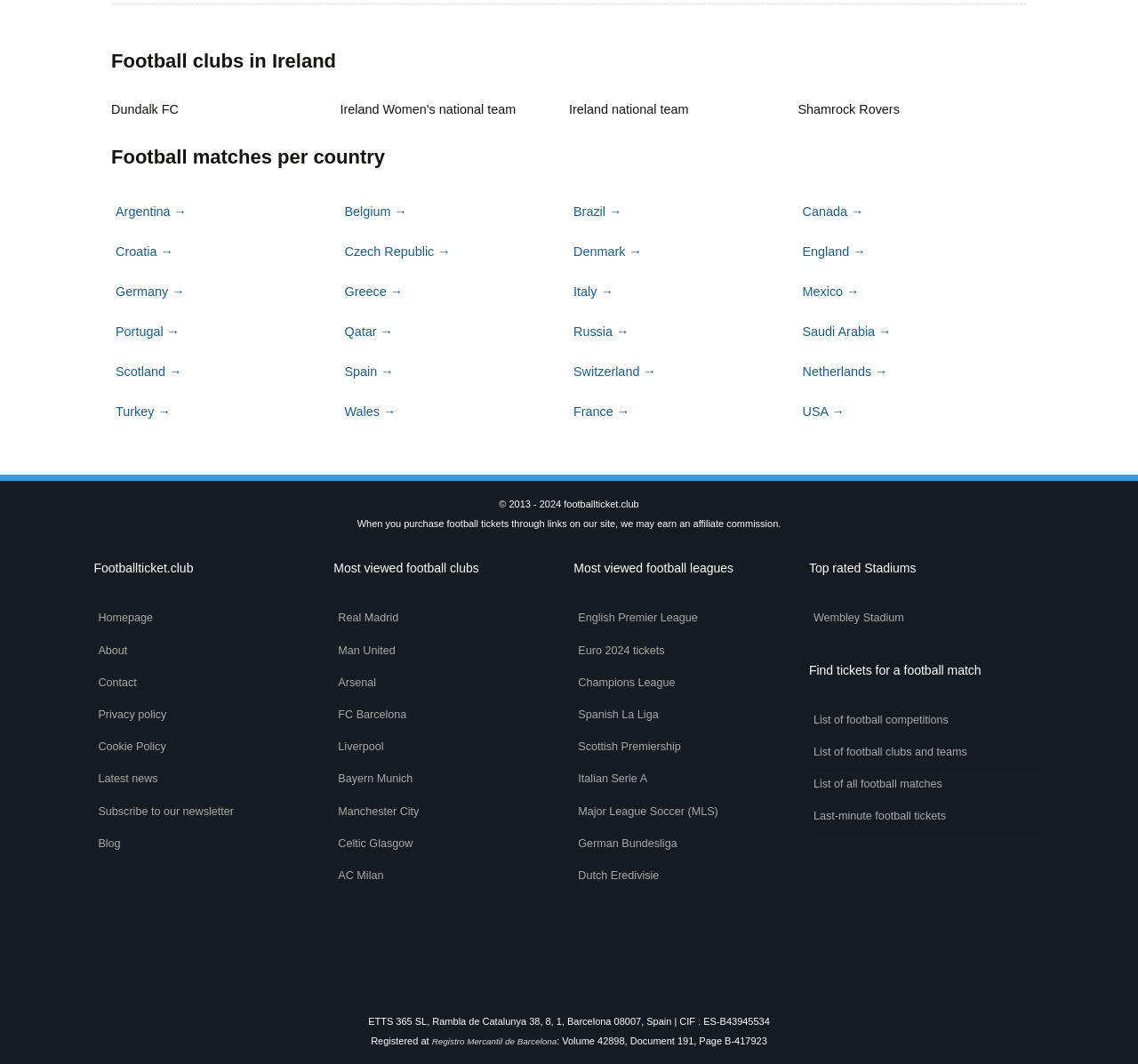Using the given description, provide the bounding box coordinates formatted as (top-left x, top-left y, bottom-right x, bottom-right y), with all values being floating point numbers between 0 and 1. Description: List of all football matches

[0.711, 0.723, 0.913, 0.753]